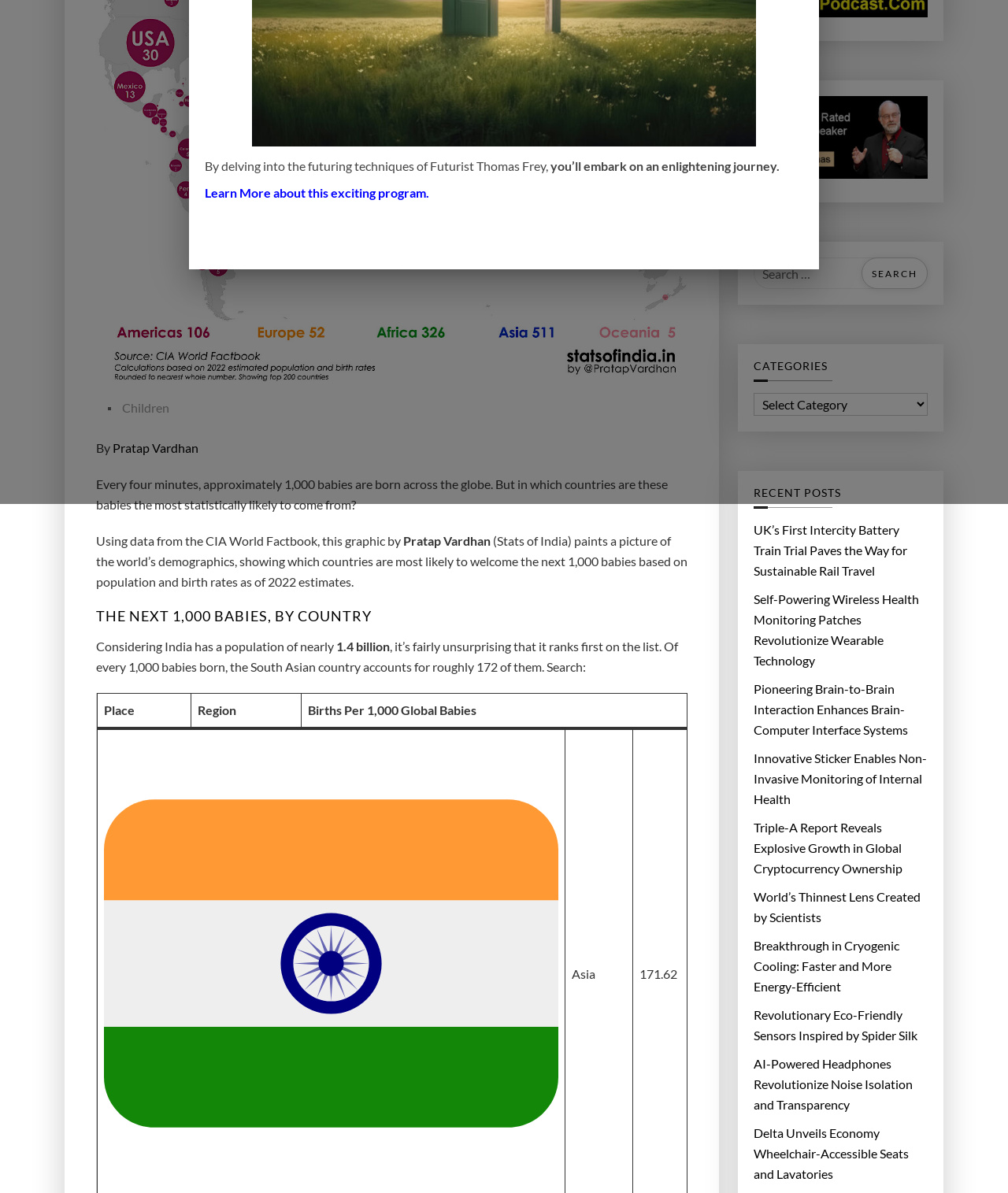Extract the bounding box for the UI element that matches this description: "alt="Book Thomas Frey Futurist"".

[0.748, 0.08, 0.92, 0.156]